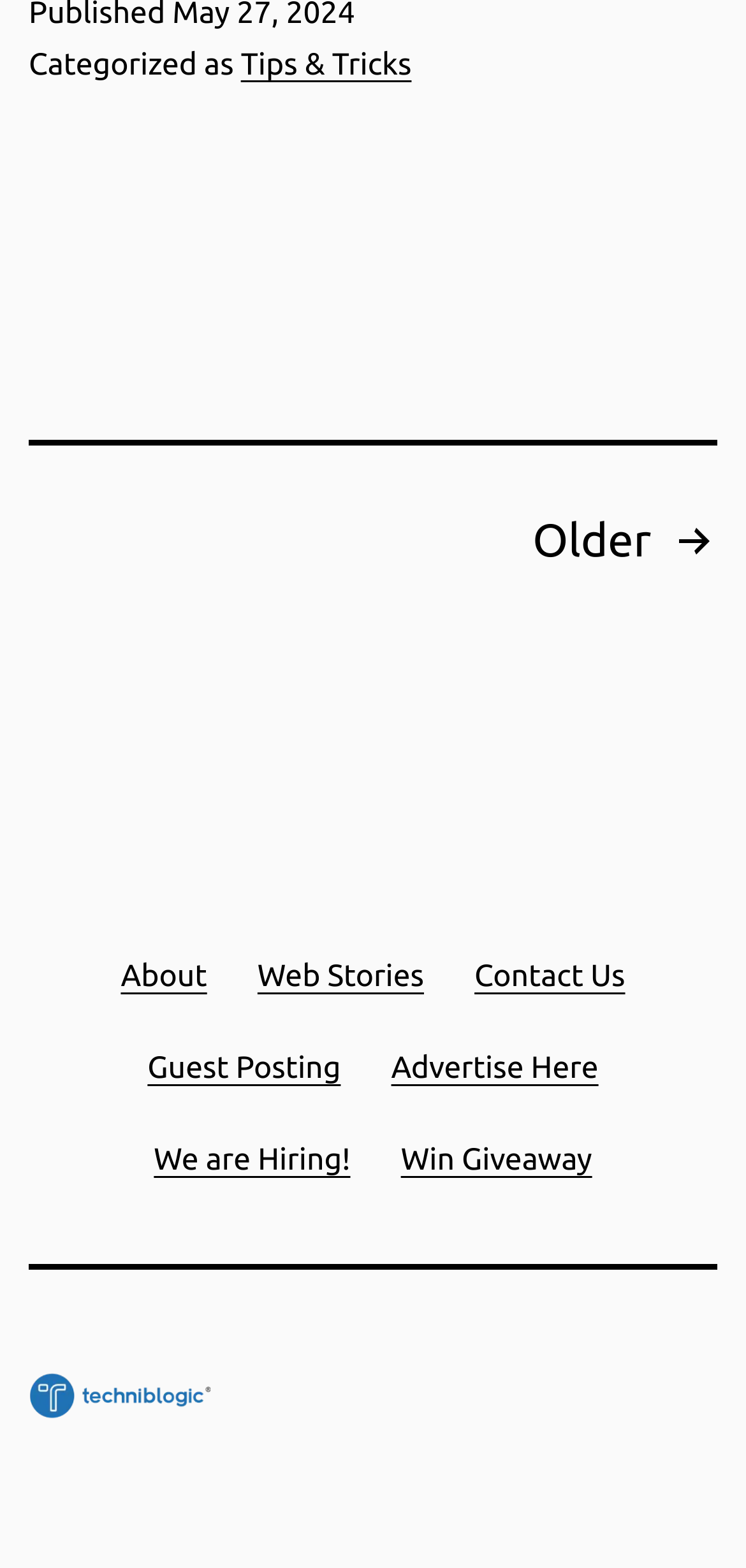Provide the bounding box coordinates of the HTML element this sentence describes: "We are Hiring!".

[0.172, 0.709, 0.503, 0.771]